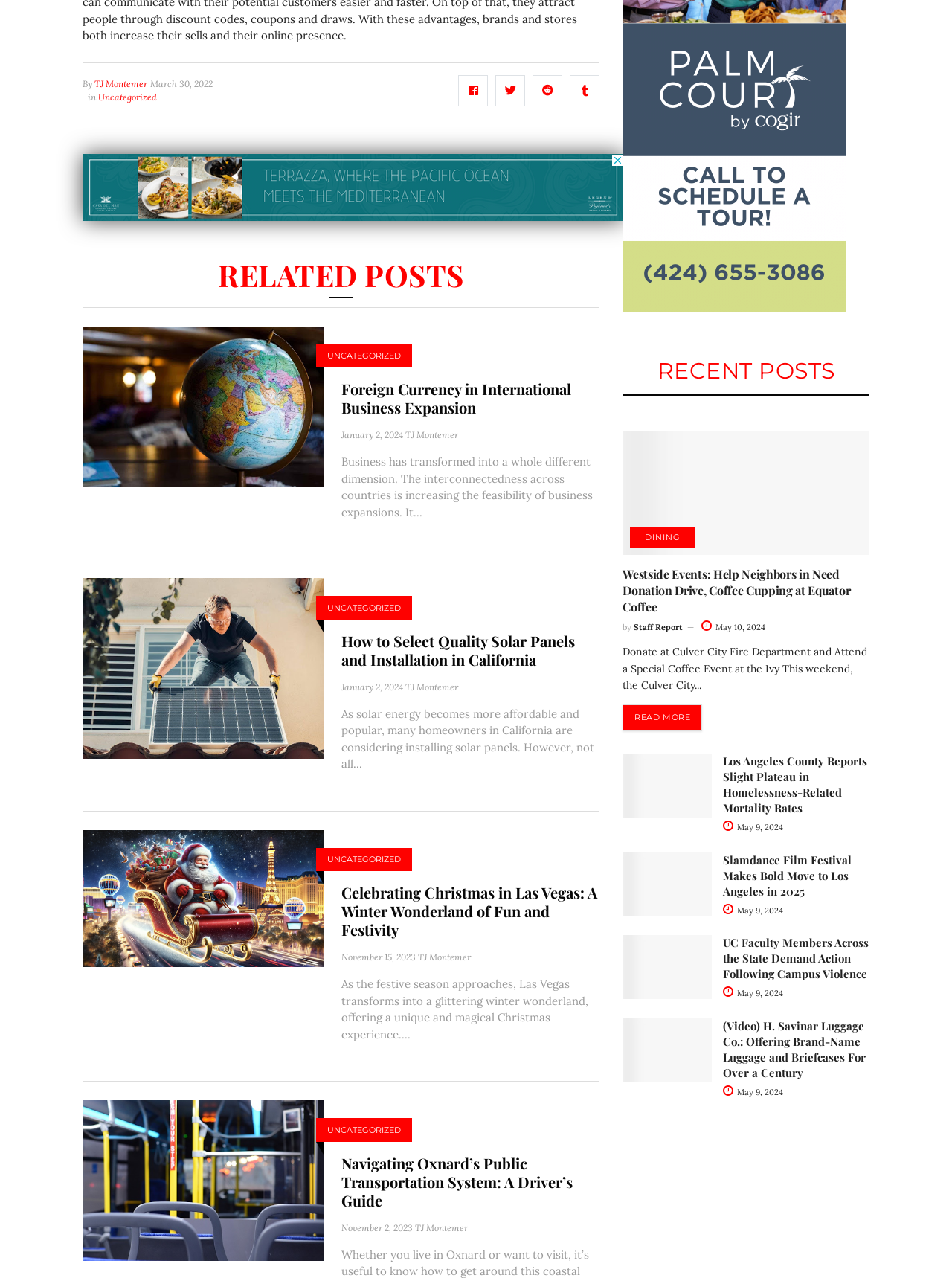How many related posts are there?
Please answer the question with a detailed response using the information from the screenshot.

I counted the number of related posts by looking at the section titled 'RELATED POSTS' and found three links to different posts.